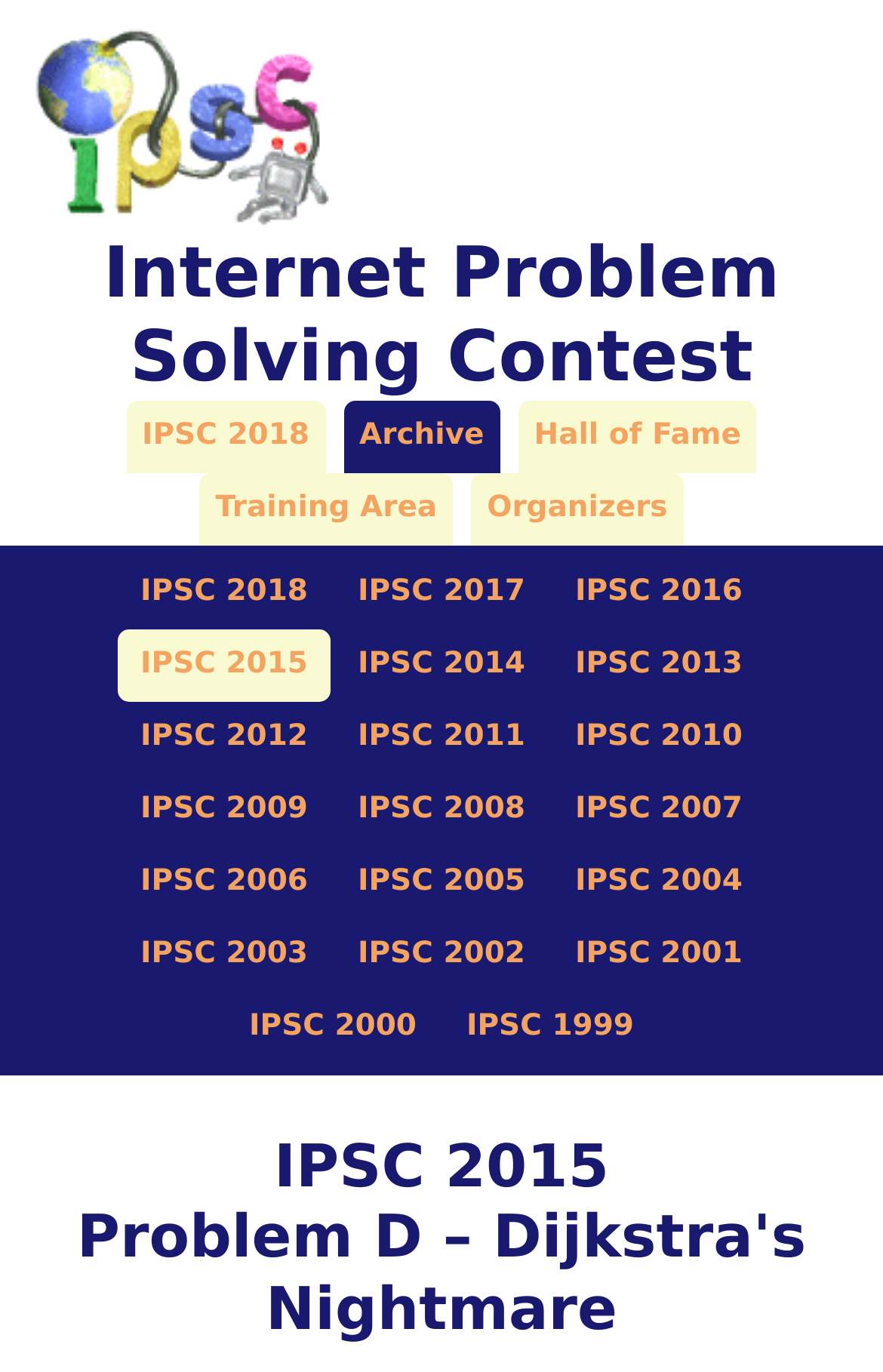Please specify the bounding box coordinates of the clickable section necessary to execute the following command: "Visit the Training Area".

[0.226, 0.345, 0.513, 0.398]